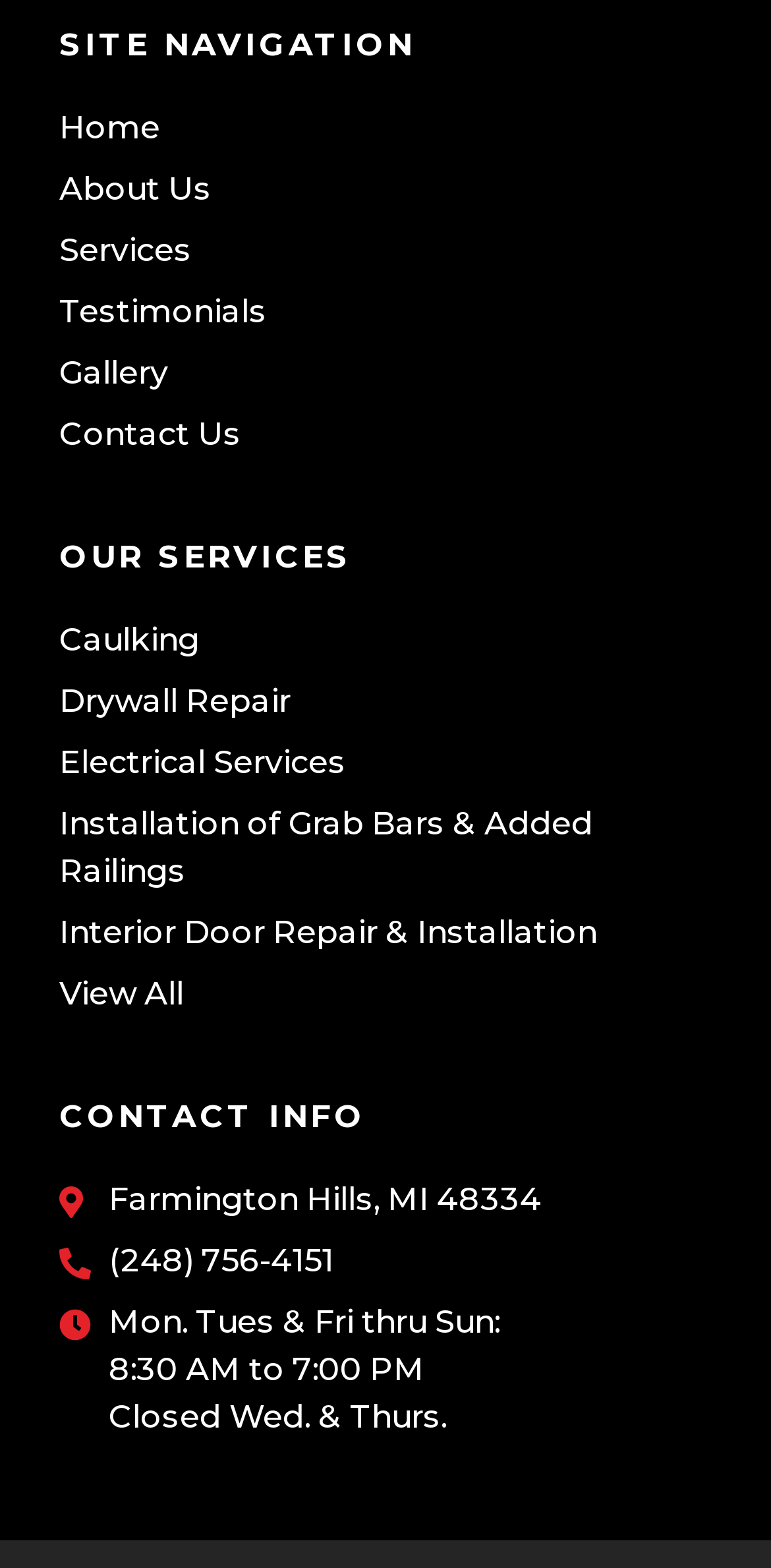What is the address?
Refer to the screenshot and answer in one word or phrase.

Farmington Hills, MI 48334